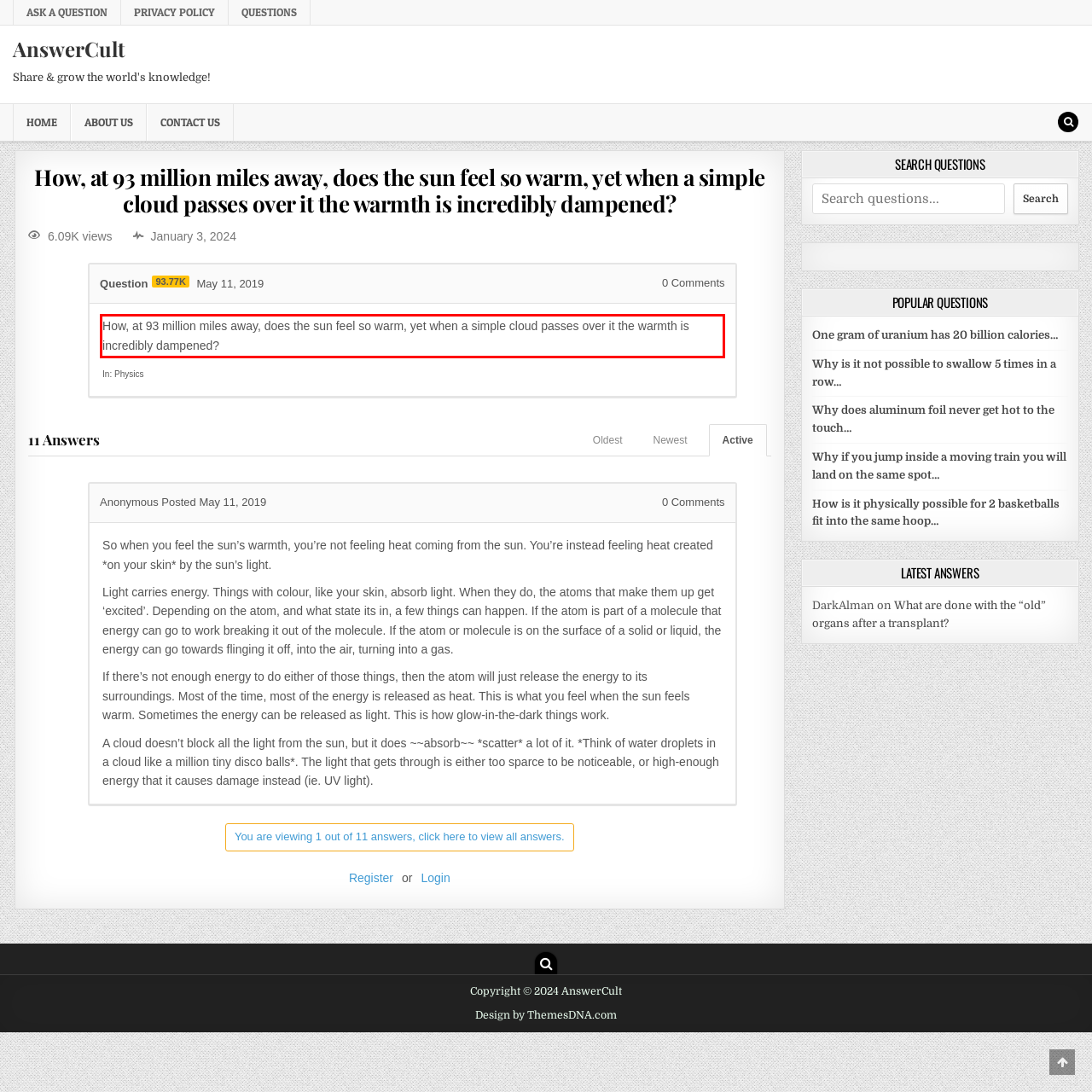Analyze the screenshot of the webpage that features a red bounding box and recognize the text content enclosed within this red bounding box.

How, at 93 million miles away, does the sun feel so warm, yet when a simple cloud passes over it the warmth is incredibly dampened?